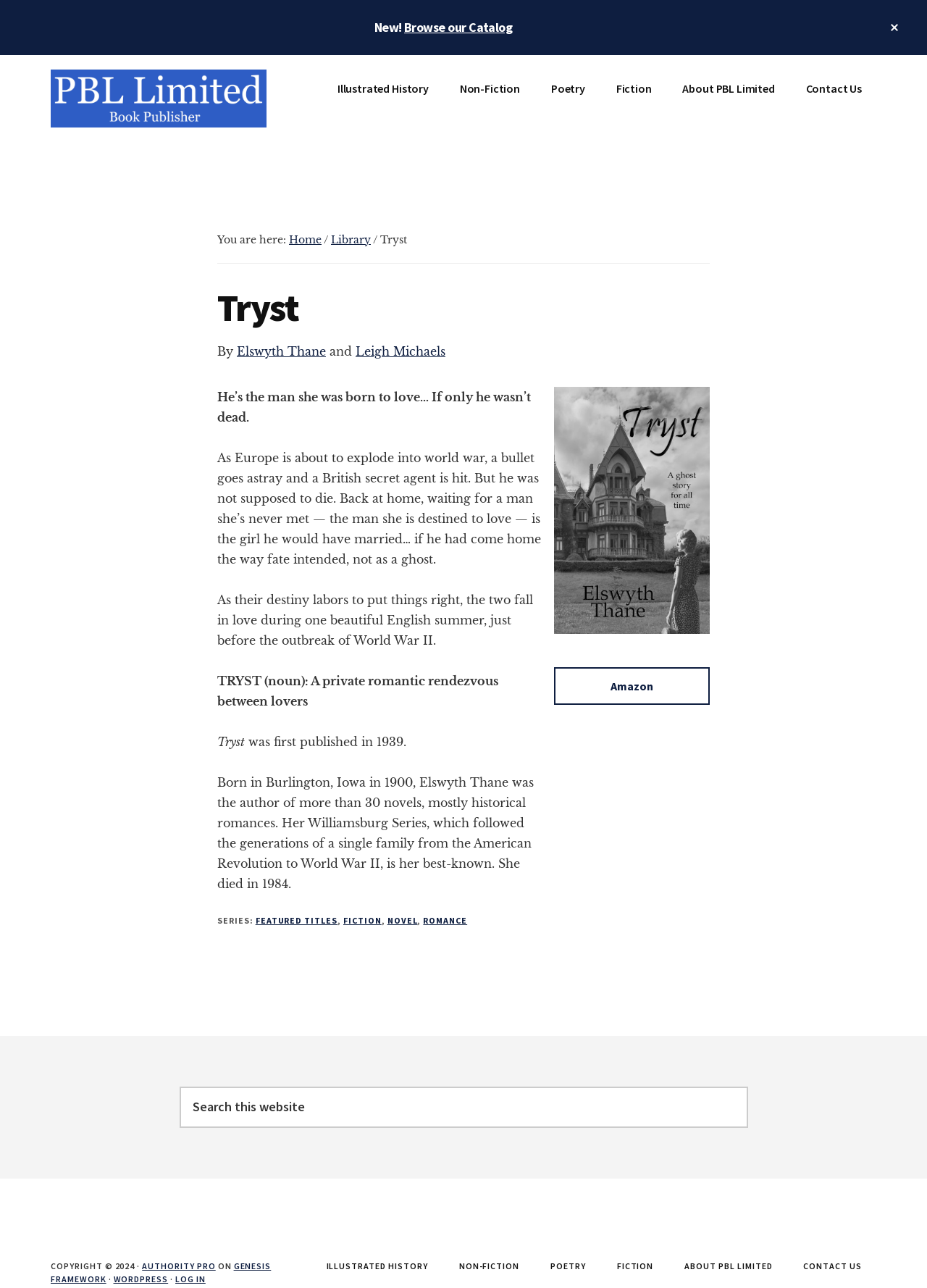Provide a single word or phrase answer to the question: 
When was the book first published?

1939